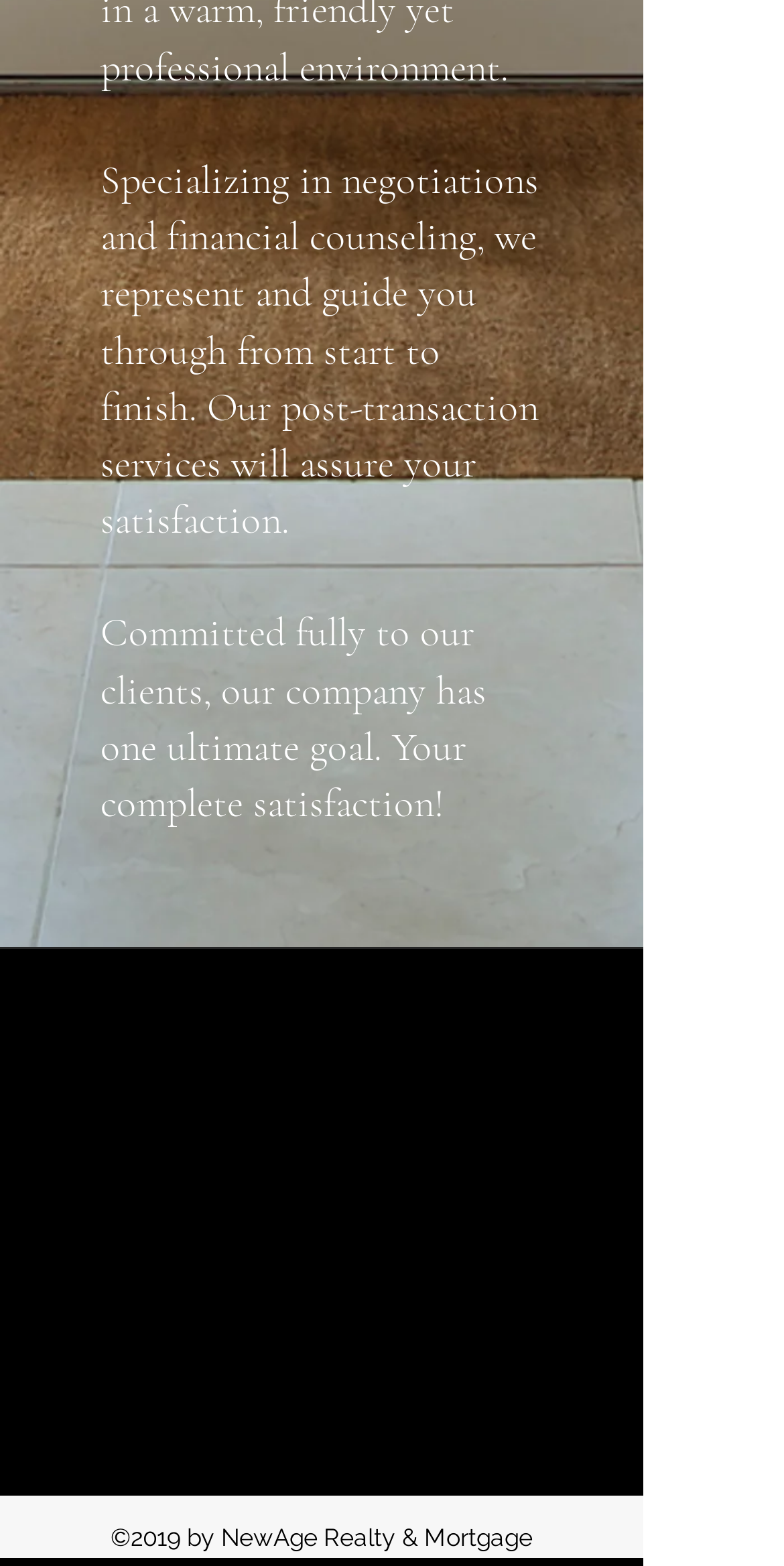Ascertain the bounding box coordinates for the UI element detailed here: "(415) 358-8509". The coordinates should be provided as [left, top, right, bottom] with each value being a float between 0 and 1.

[0.329, 0.827, 0.576, 0.847]